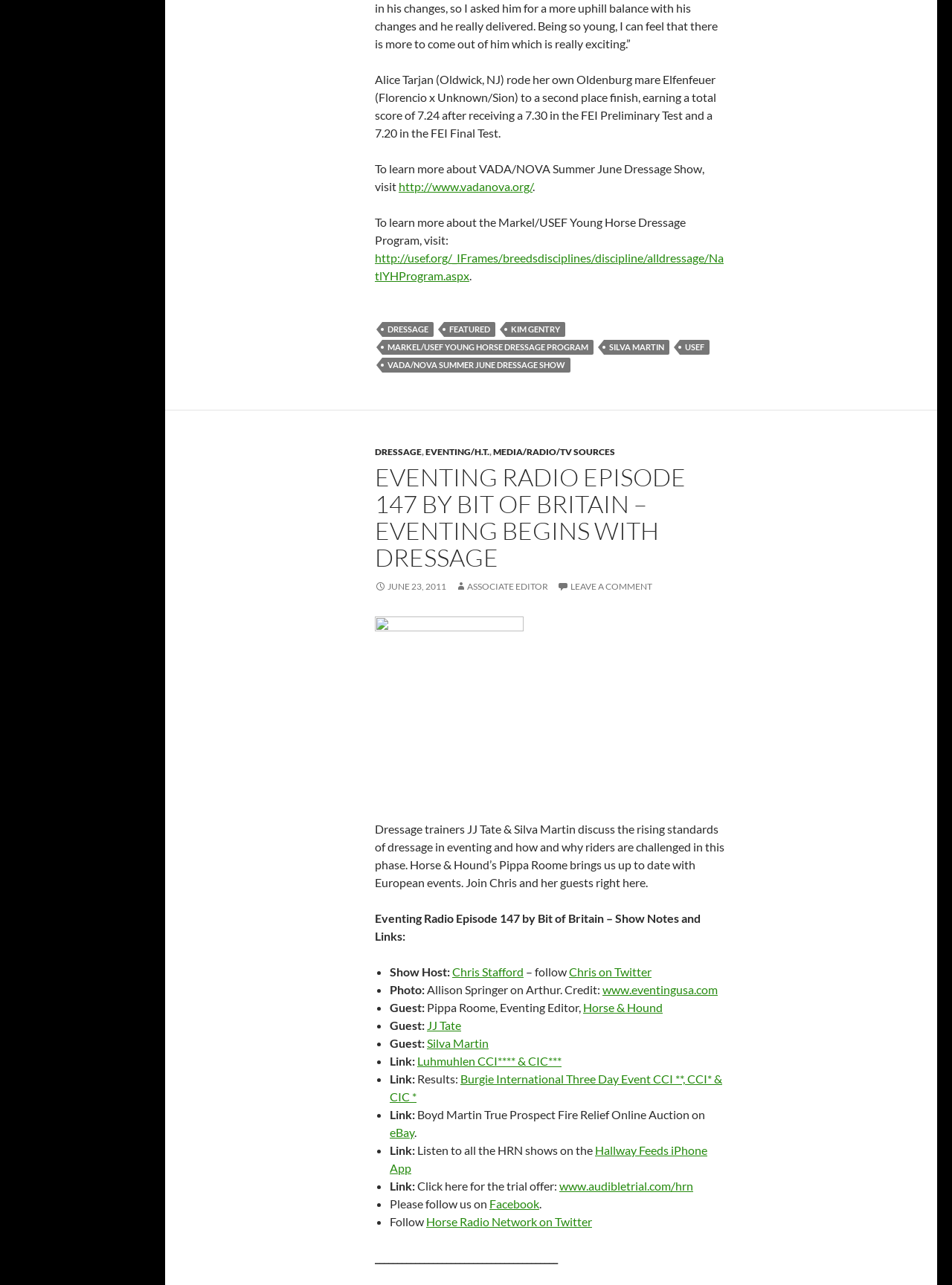What is the name of the show host?
Please provide a comprehensive and detailed answer to the question.

The answer can be found in the link element with the text 'Chris Stafford', which is located in the ListMarker element with the text '•'.